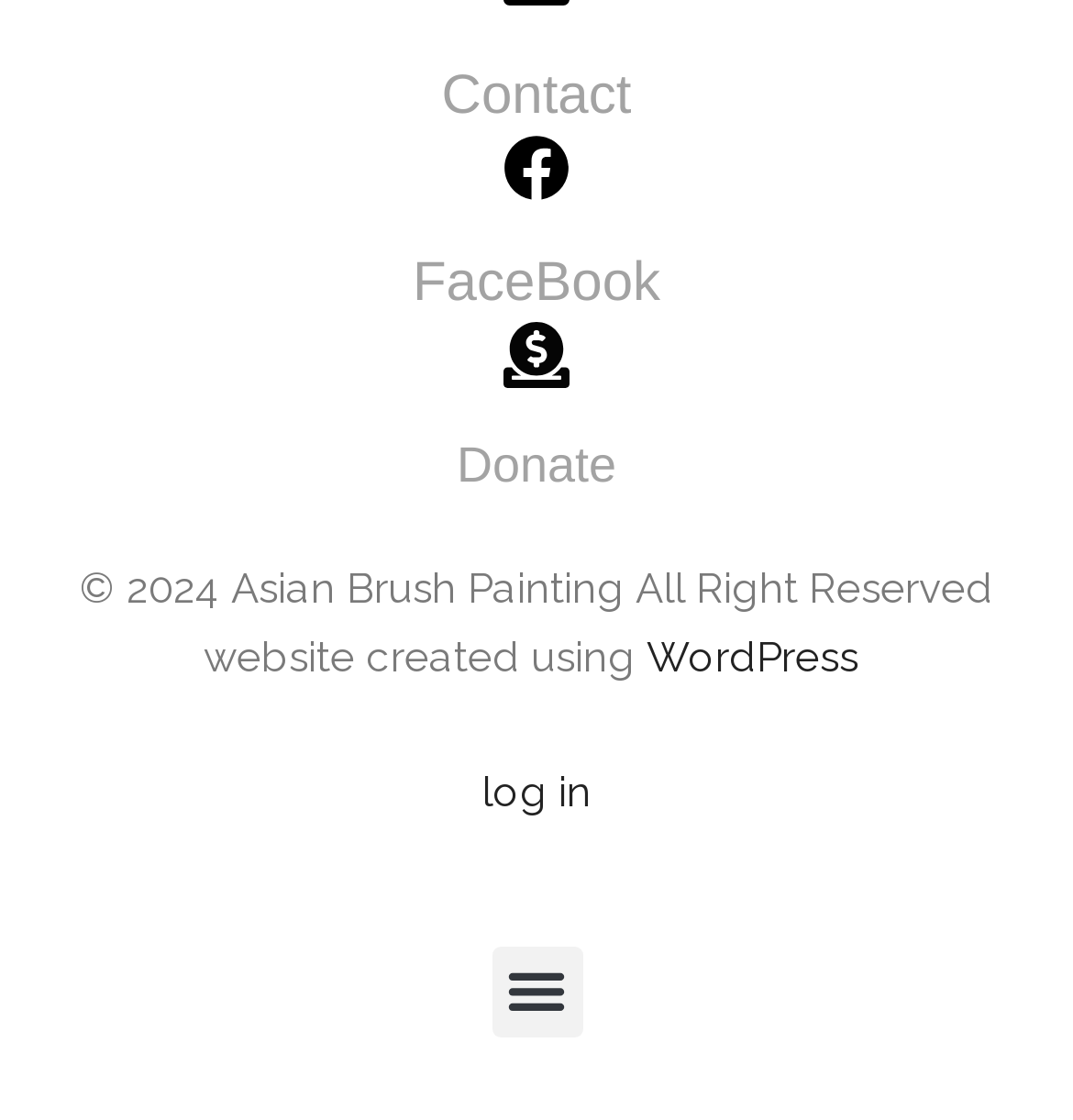What is the name of the content management system used?
Based on the image, give a one-word or short phrase answer.

WordPress